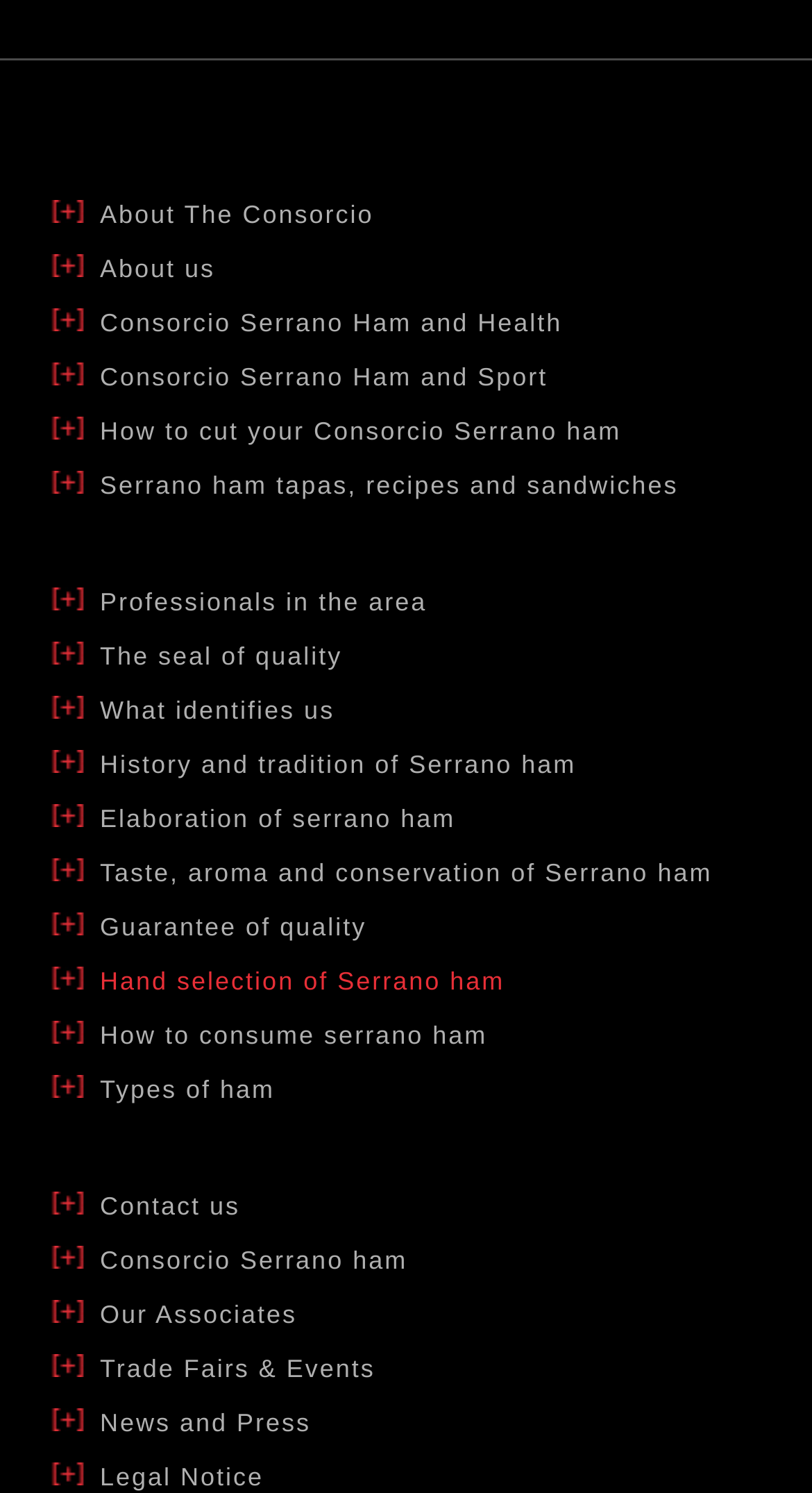Can you find the bounding box coordinates for the element to click on to achieve the instruction: "Learn about the Consorcio"?

[0.123, 0.134, 0.46, 0.153]